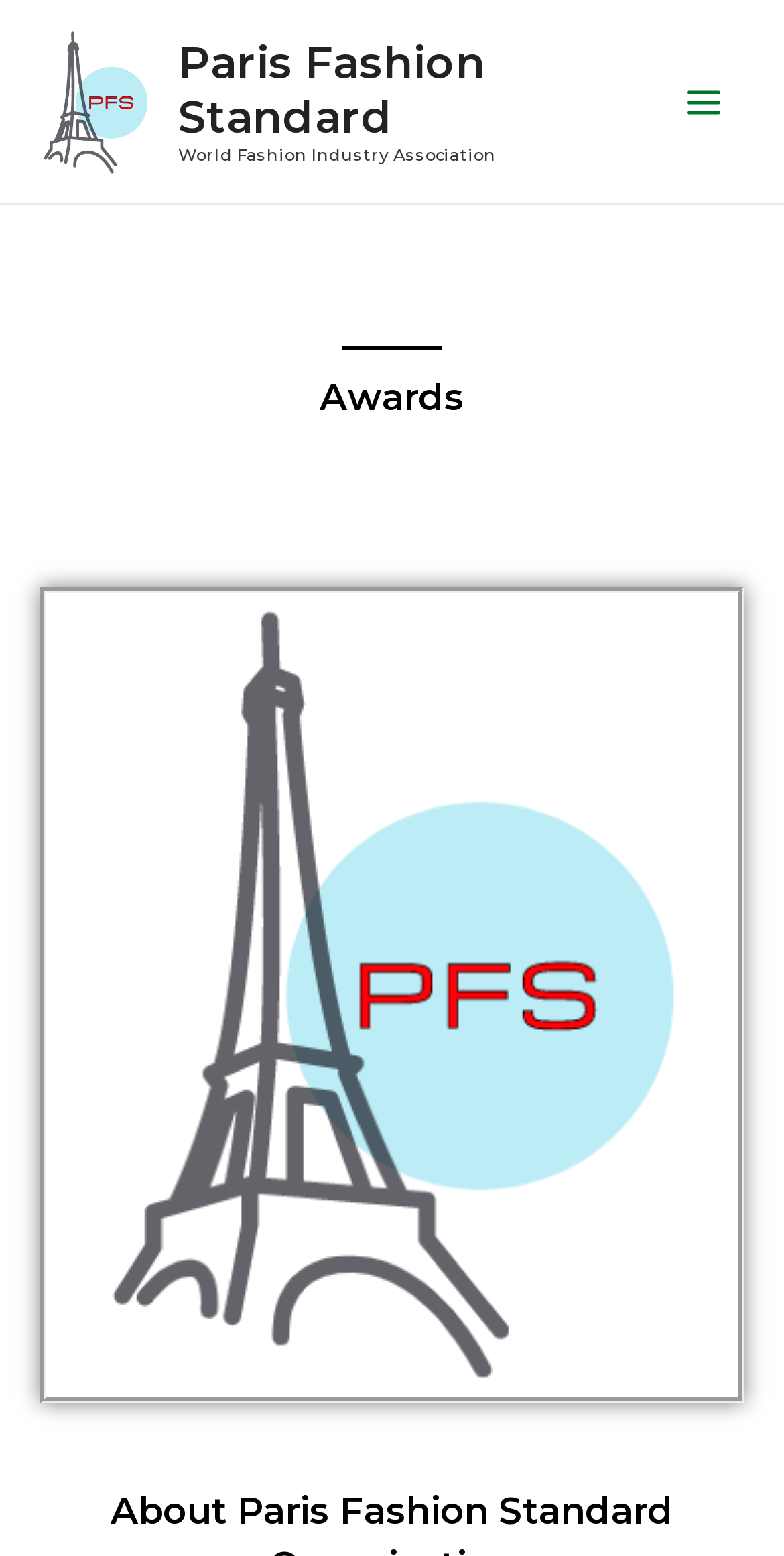What is the industry associated with this organization?
From the screenshot, provide a brief answer in one word or phrase.

Fashion